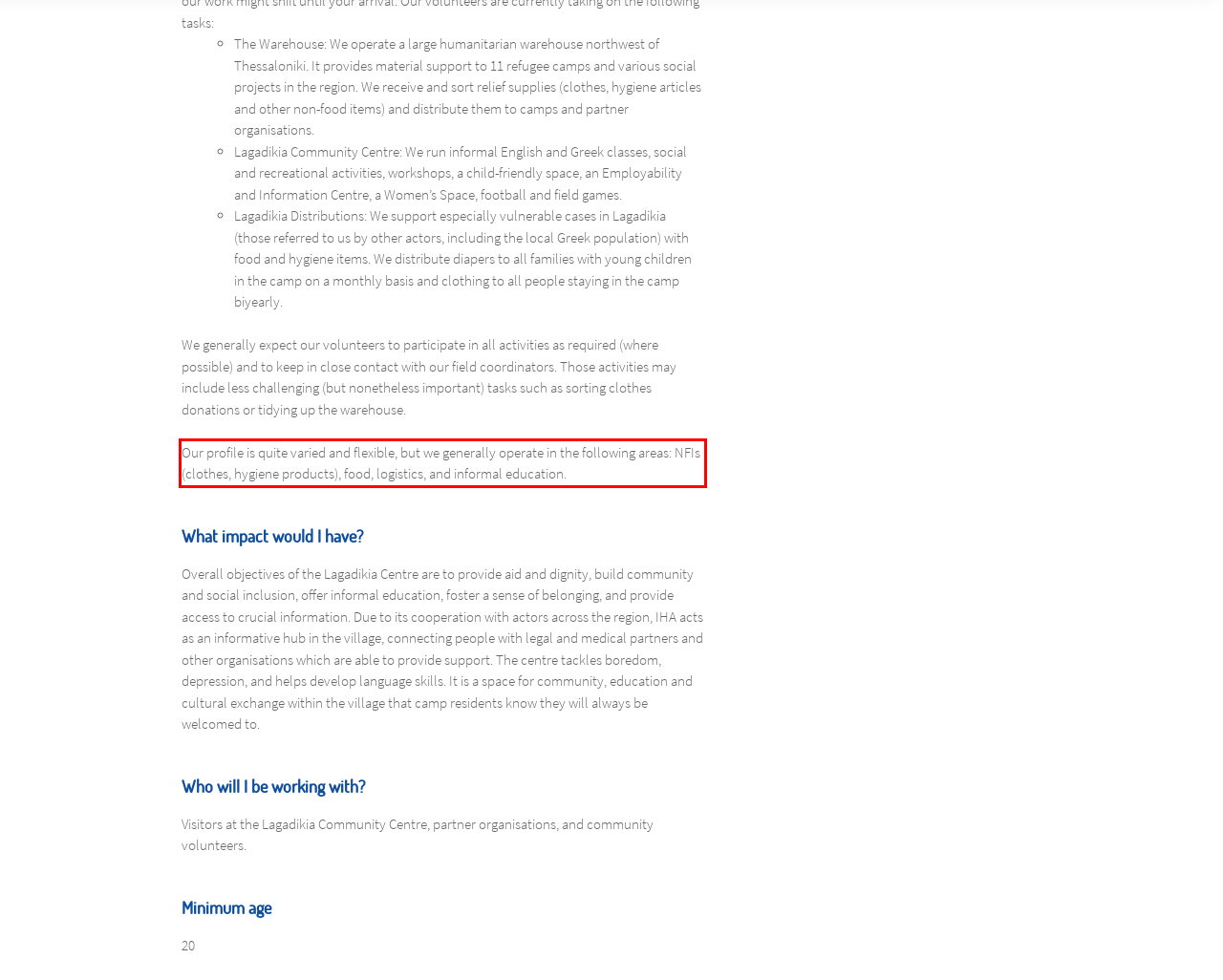Using the provided webpage screenshot, identify and read the text within the red rectangle bounding box.

Our profile is quite varied and flexible, but we generally operate in the following areas: NFIs (clothes, hygiene products), food, logistics, and informal education.